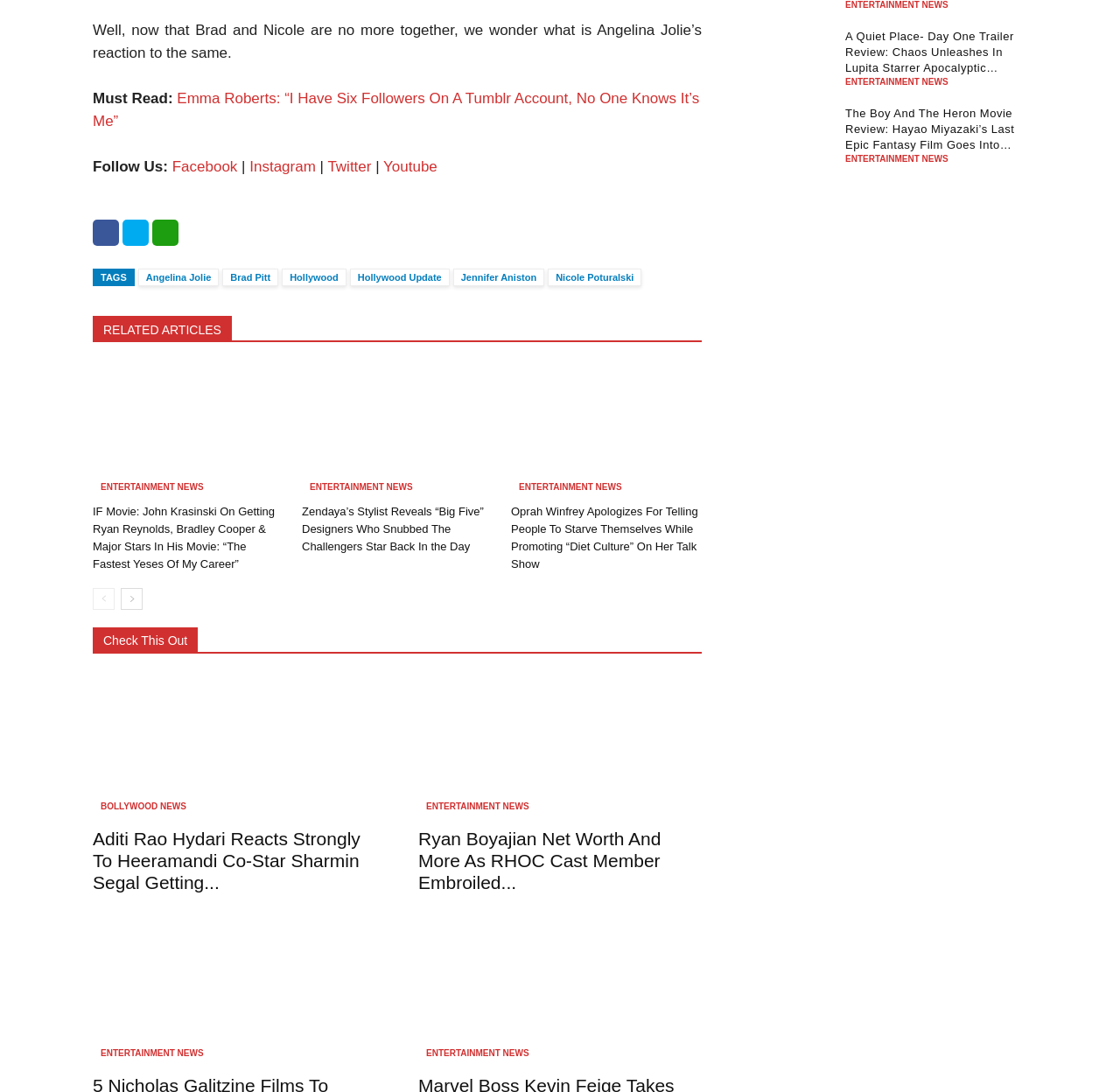Use a single word or phrase to answer the following:
What is the topic of the first article?

Angelina Jolie's reaction